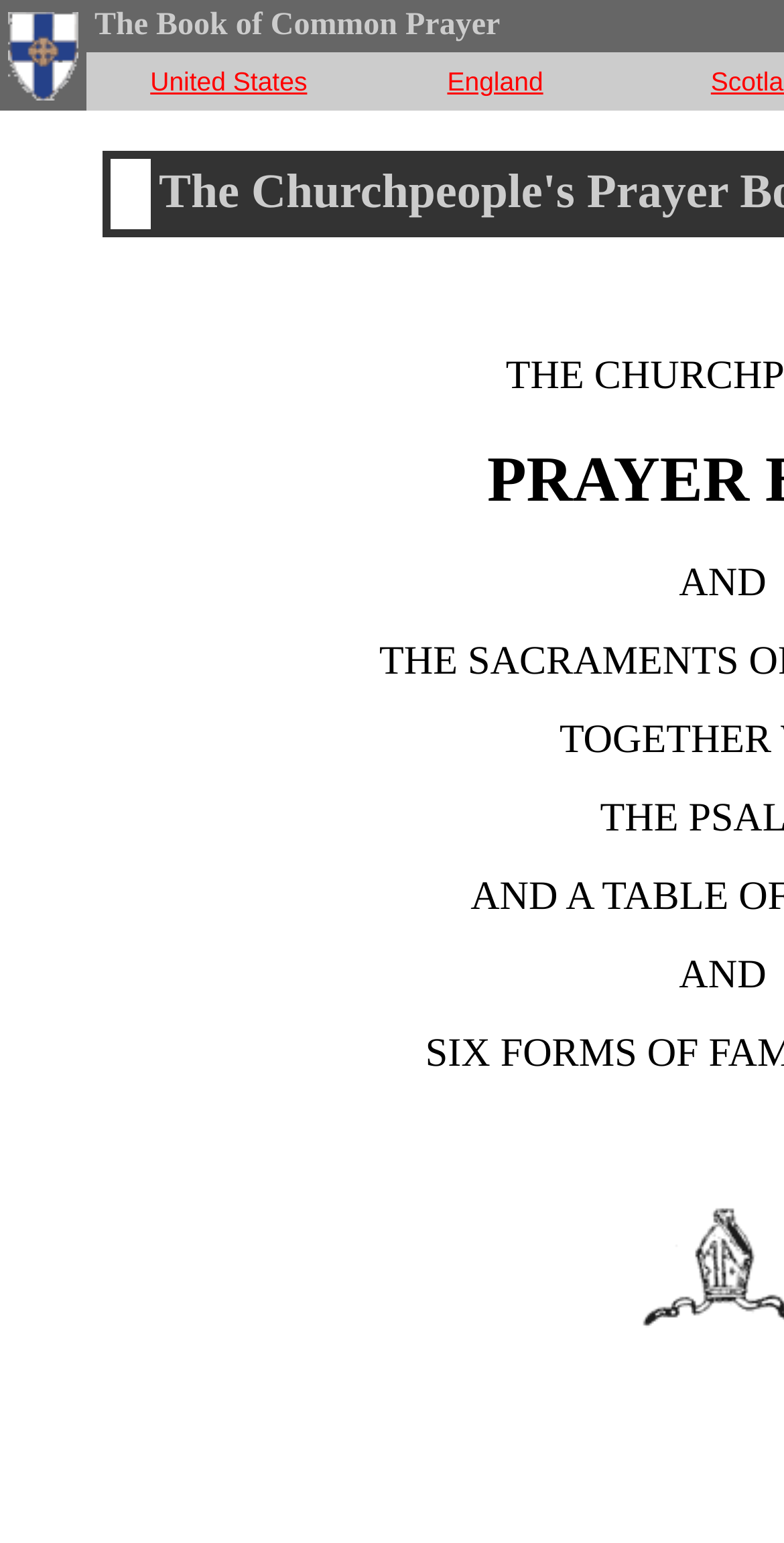Identify the bounding box for the described UI element: "England".

[0.57, 0.043, 0.693, 0.063]